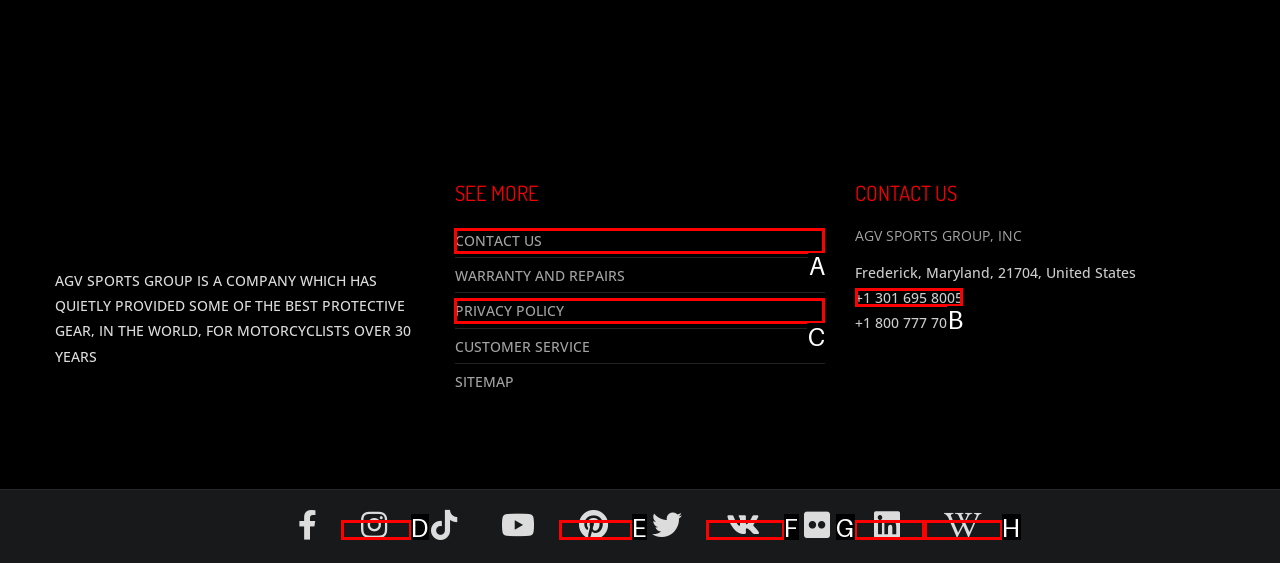Determine the correct UI element to click for this instruction: Contact us through phone. Respond with the letter of the chosen element.

B